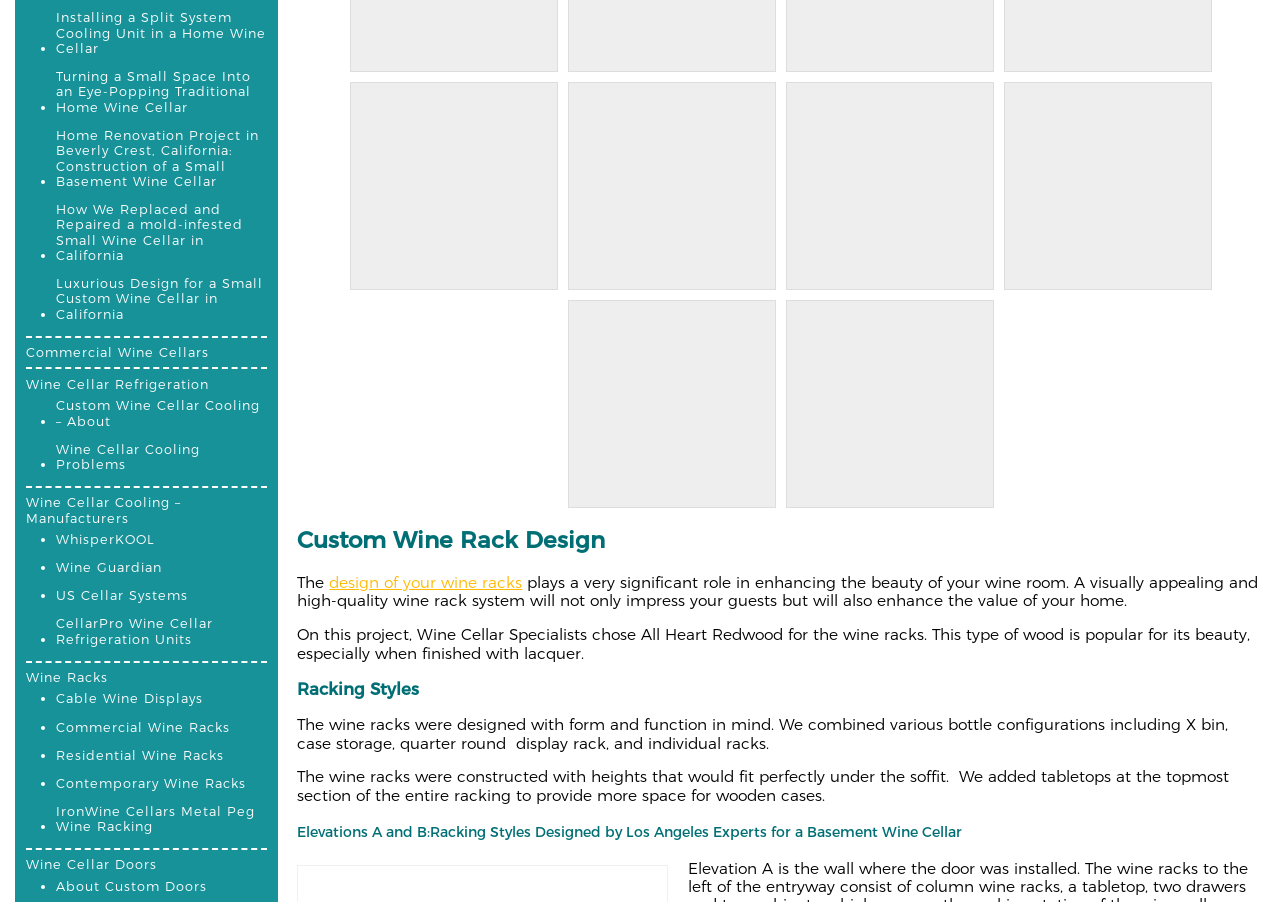What type of wood was used for the wine racks in a project mentioned on this webpage?
From the screenshot, supply a one-word or short-phrase answer.

All Heart Redwood